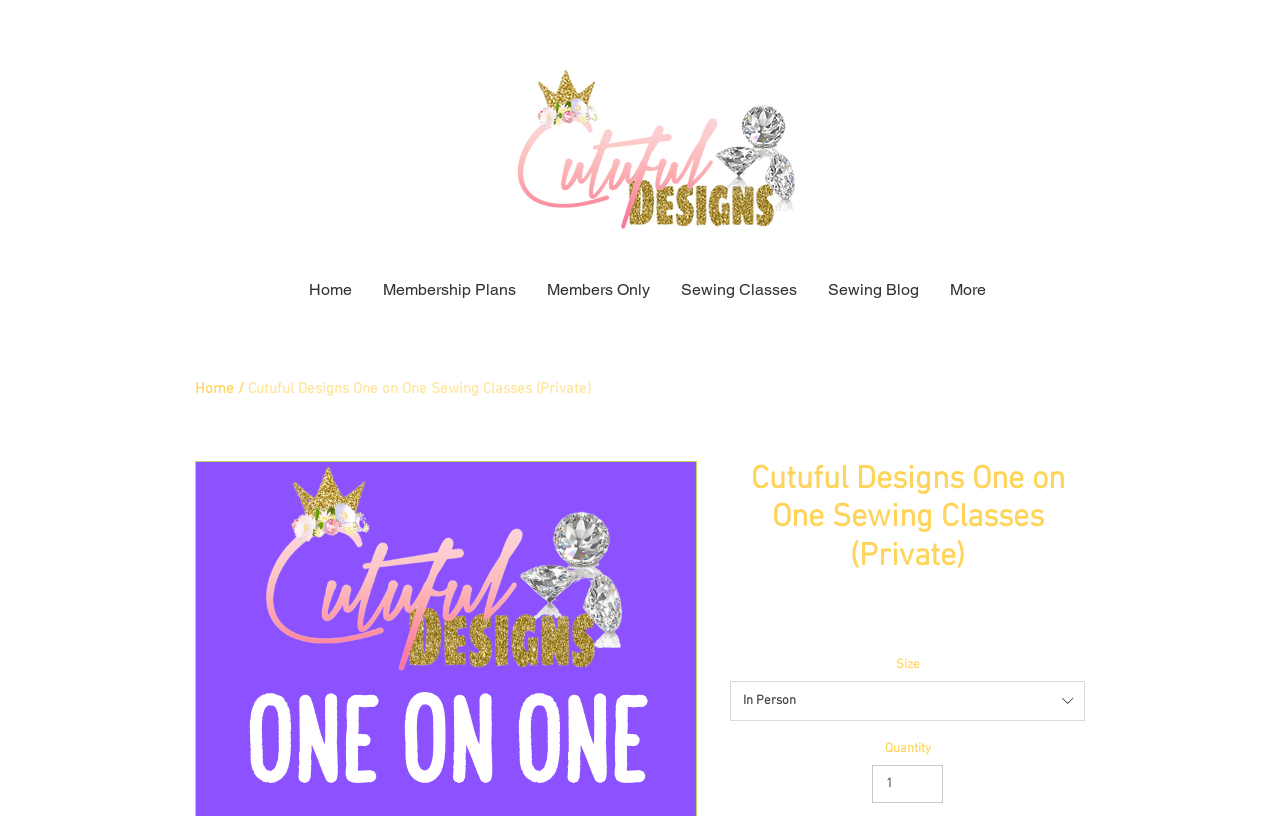Please identify the bounding box coordinates of the element I need to click to follow this instruction: "Click on Home".

[0.229, 0.325, 0.287, 0.386]